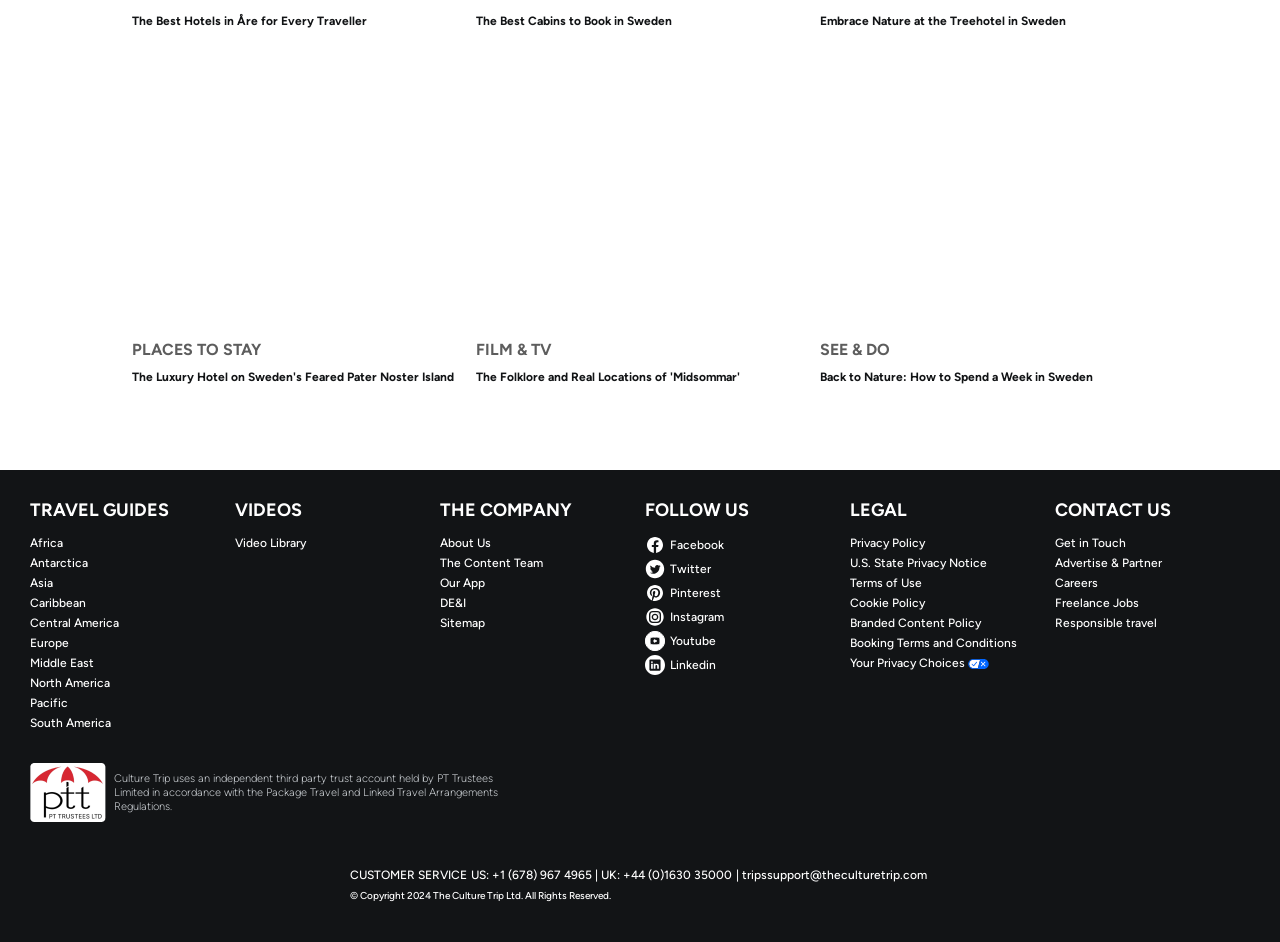Extract the bounding box coordinates for the UI element described as: "Terms of Use".

[0.664, 0.611, 0.816, 0.628]